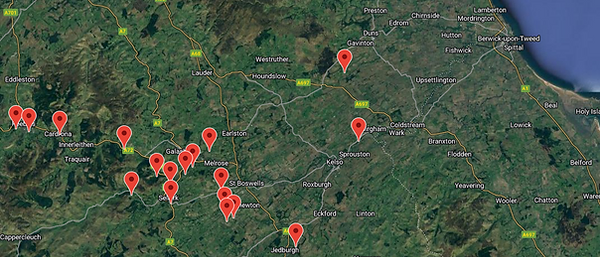Answer this question using a single word or a brief phrase:
What is the purpose of the map?

To provide geographic context